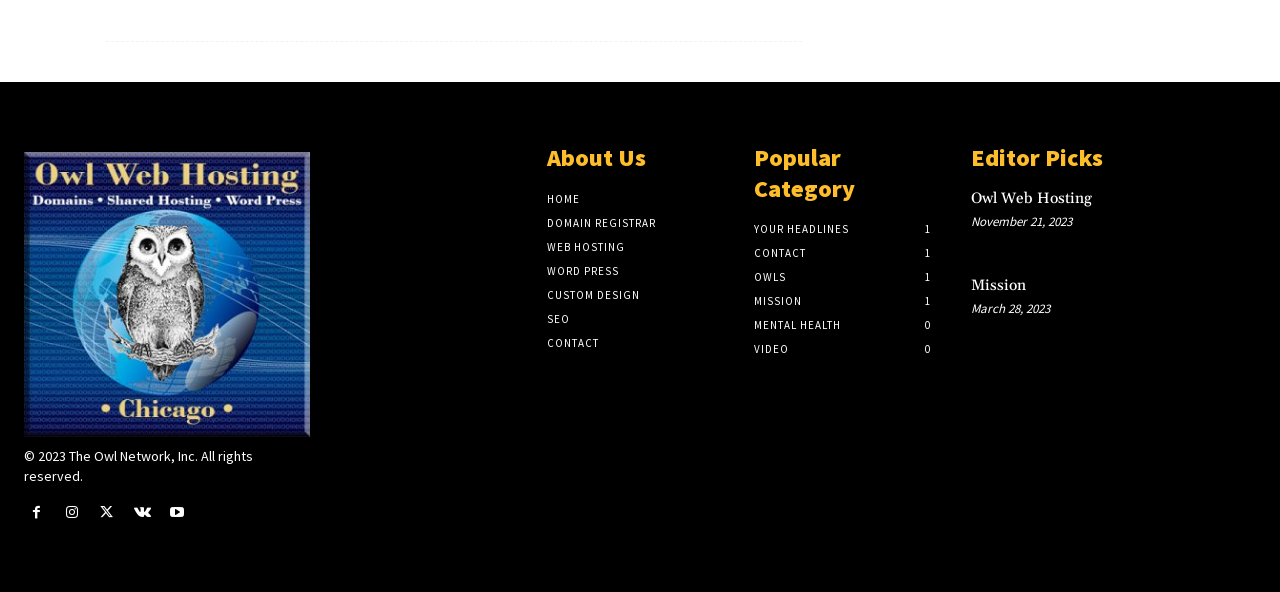Please indicate the bounding box coordinates of the element's region to be clicked to achieve the instruction: "Check the 'Owl Web Hosting' link". Provide the coordinates as four float numbers between 0 and 1, i.e., [left, top, right, bottom].

[0.937, 0.315, 0.981, 0.412]